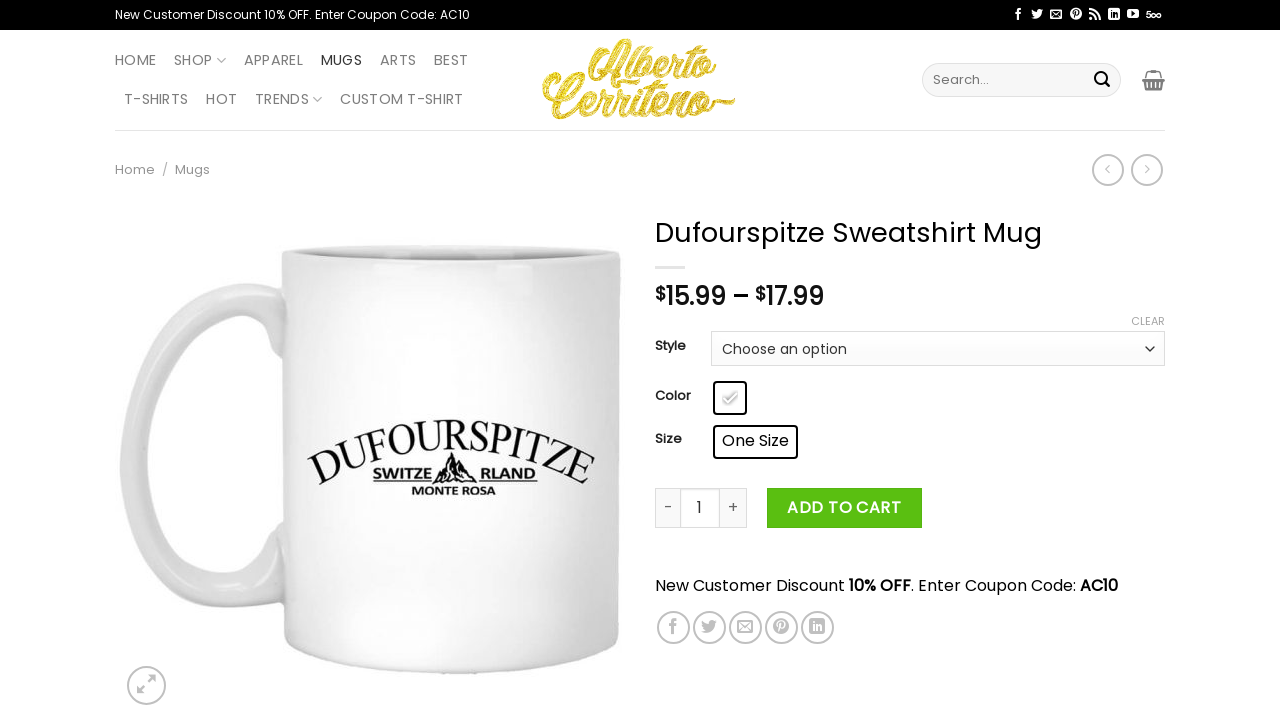Identify the first-level heading on the webpage and generate its text content.

Dufourspitze Sweatshirt Mug